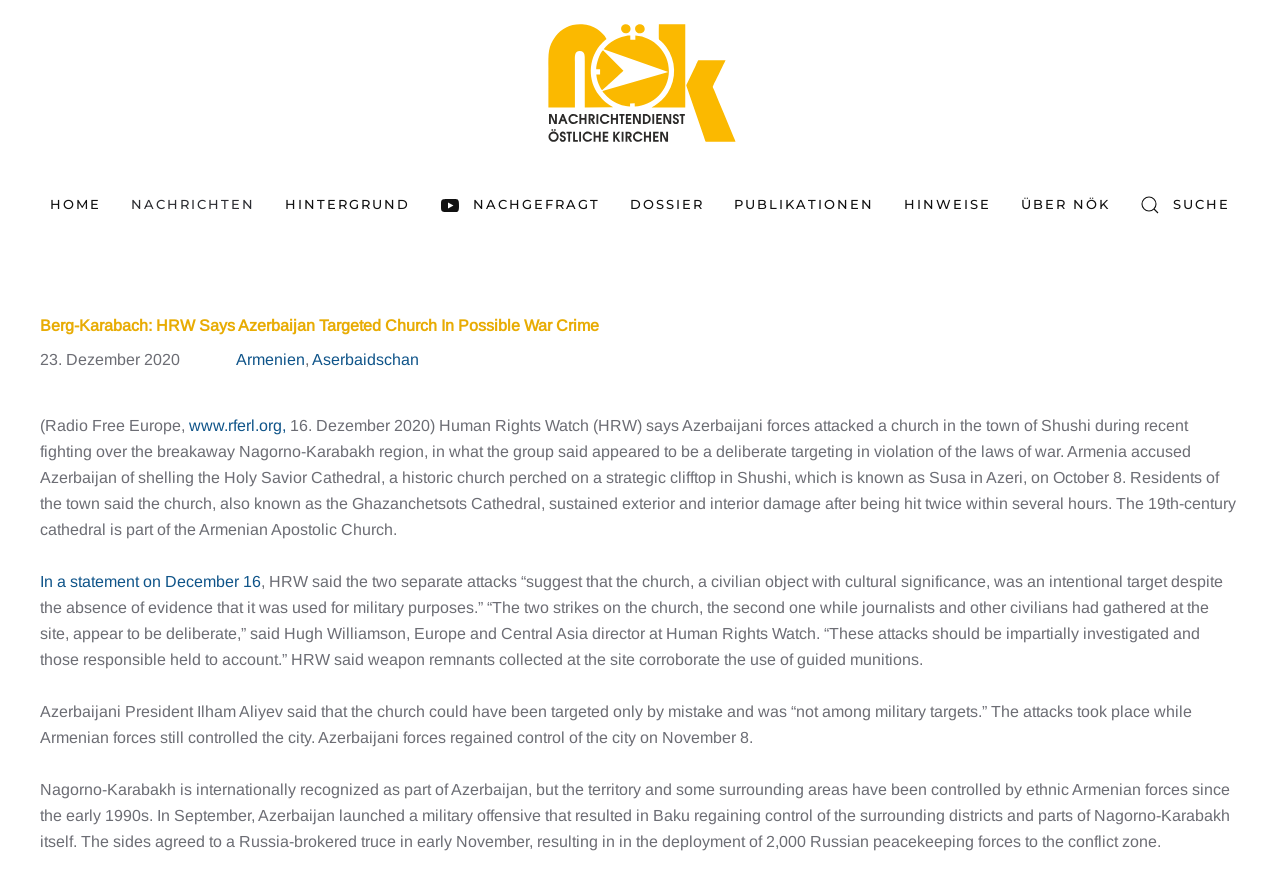With reference to the image, please provide a detailed answer to the following question: What is the name of the organization that says Azerbaijani forces attacked a church in Shushi?

I found the answer by reading the article content, specifically the sentence '(Radio Free Europe, www.rferl.org, 16. Dezember 2020) Human Rights Watch (HRW) says Azerbaijani forces attacked a church in the town of Shushi during recent fighting over the breakaway Nagorno-Karabakh region,'